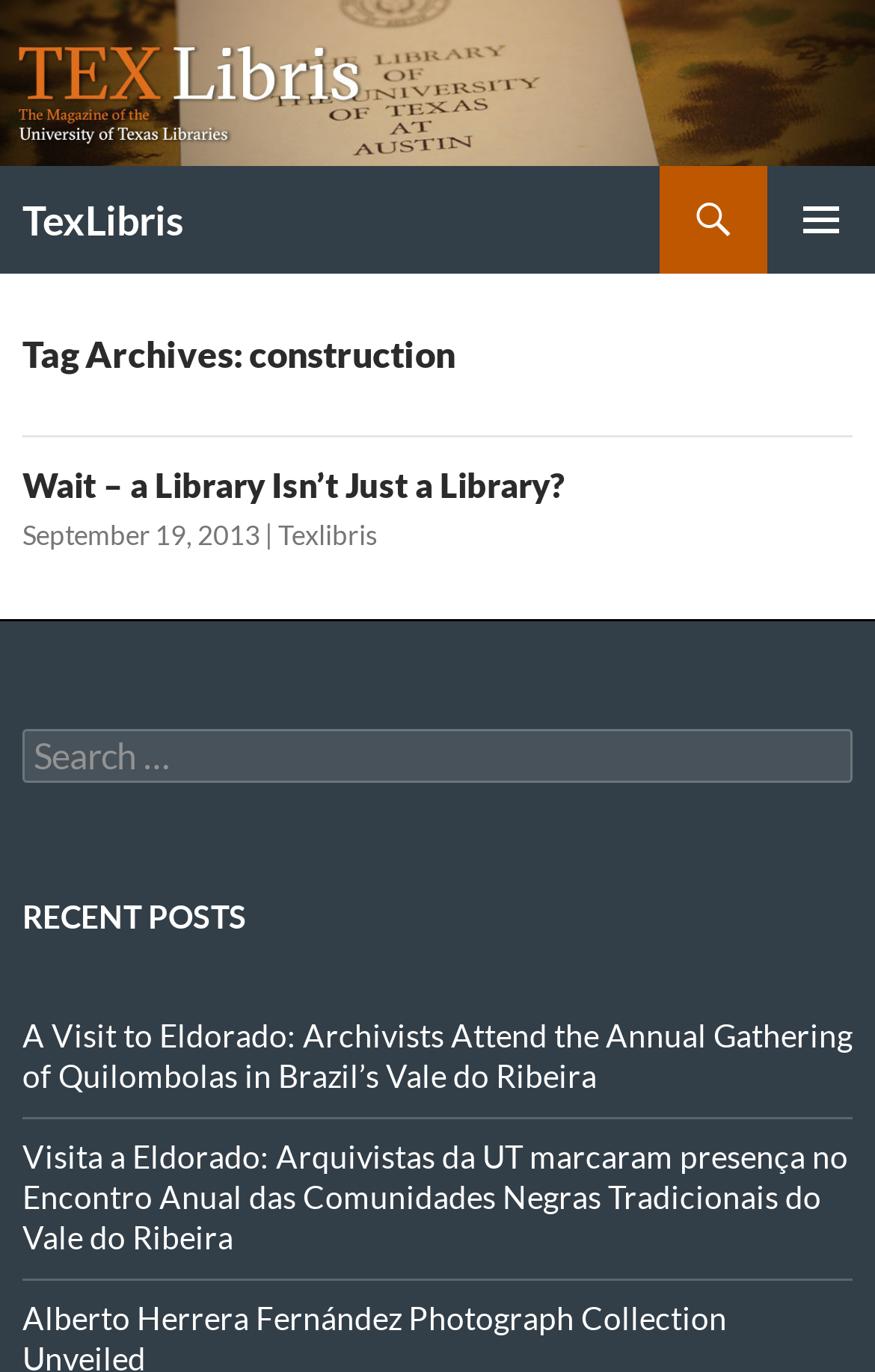Please determine the bounding box coordinates of the element's region to click for the following instruction: "search for something".

[0.026, 0.532, 0.974, 0.571]